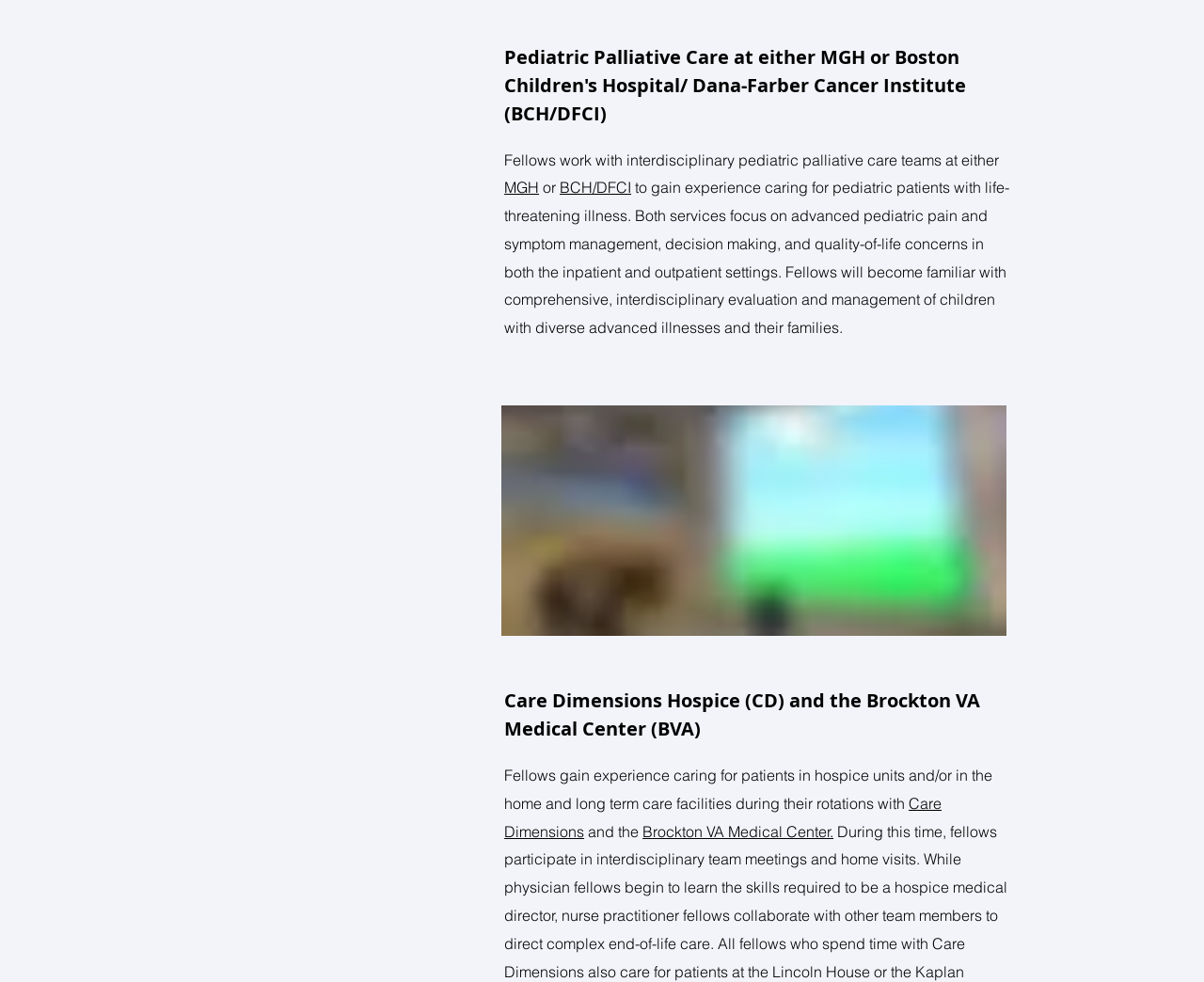Use a single word or phrase to respond to the question:
What type of care do fellows gain experience in at Care Dimensions Hospice?

Hospice care